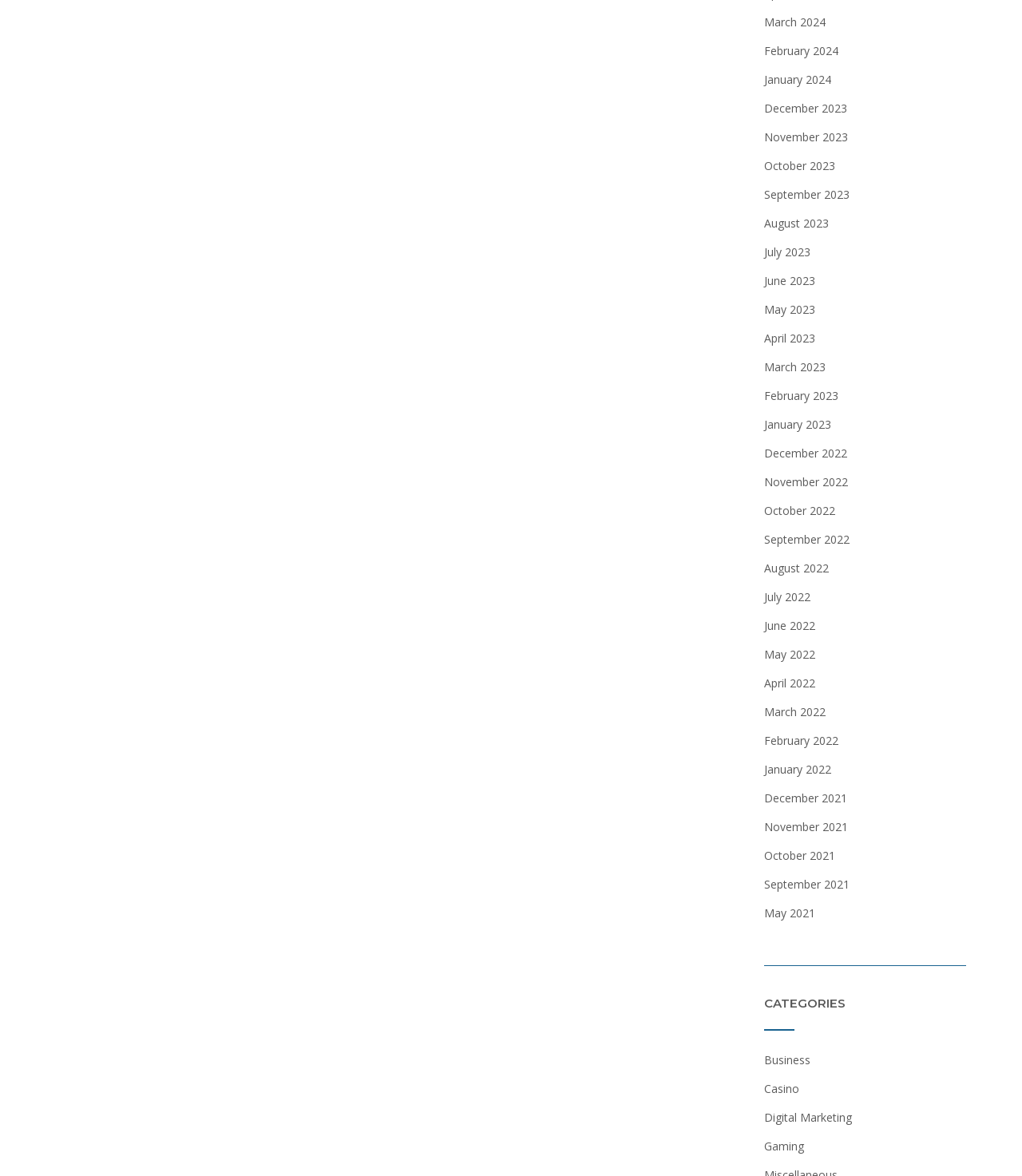Specify the bounding box coordinates of the region I need to click to perform the following instruction: "Contact jphillips@tjherrlaw.com". The coordinates must be four float numbers in the range of 0 to 1, i.e., [left, top, right, bottom].

None